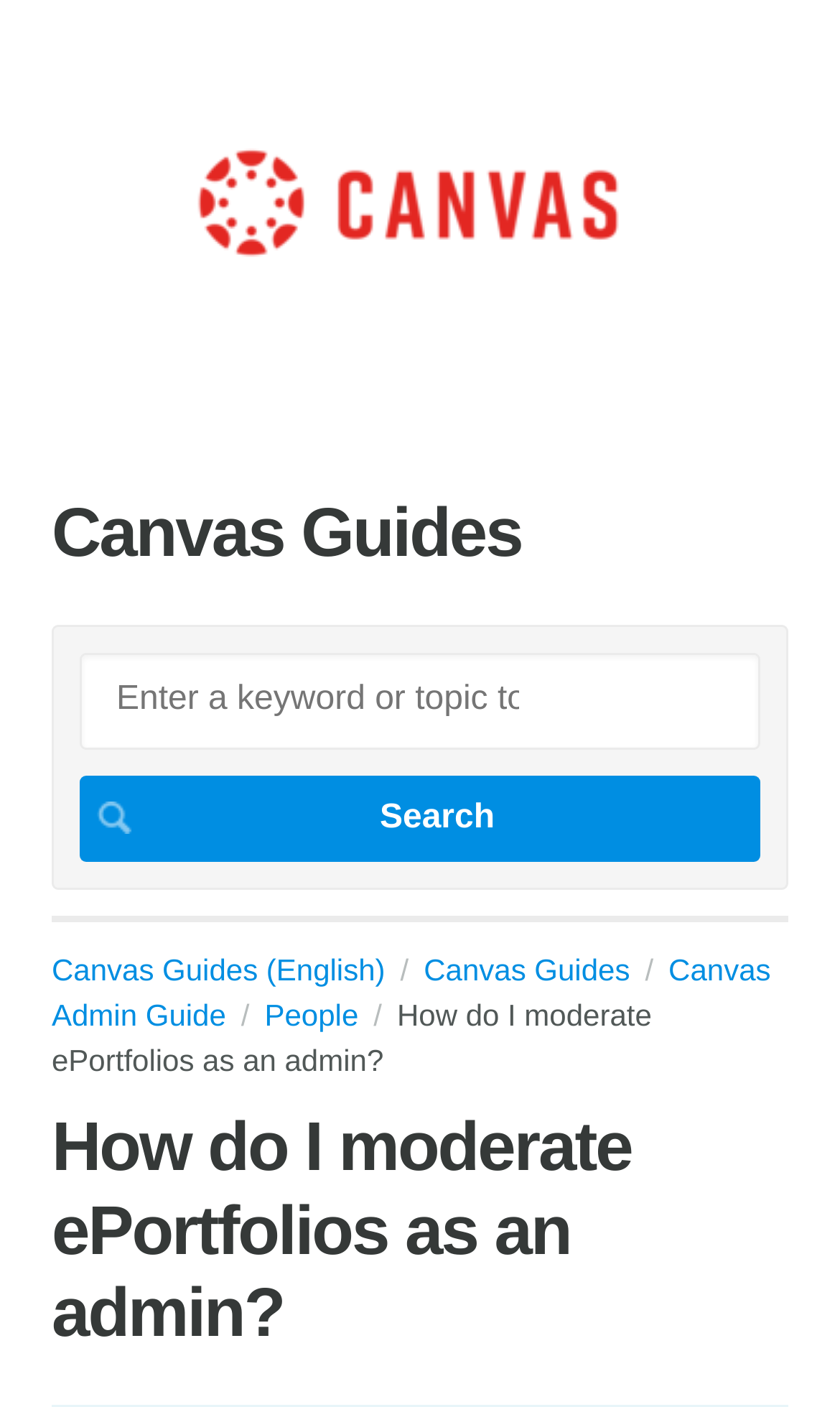Find the bounding box of the UI element described as: "Canvas Guides". The bounding box coordinates should be given as four float values between 0 and 1, i.e., [left, top, right, bottom].

[0.504, 0.677, 0.796, 0.701]